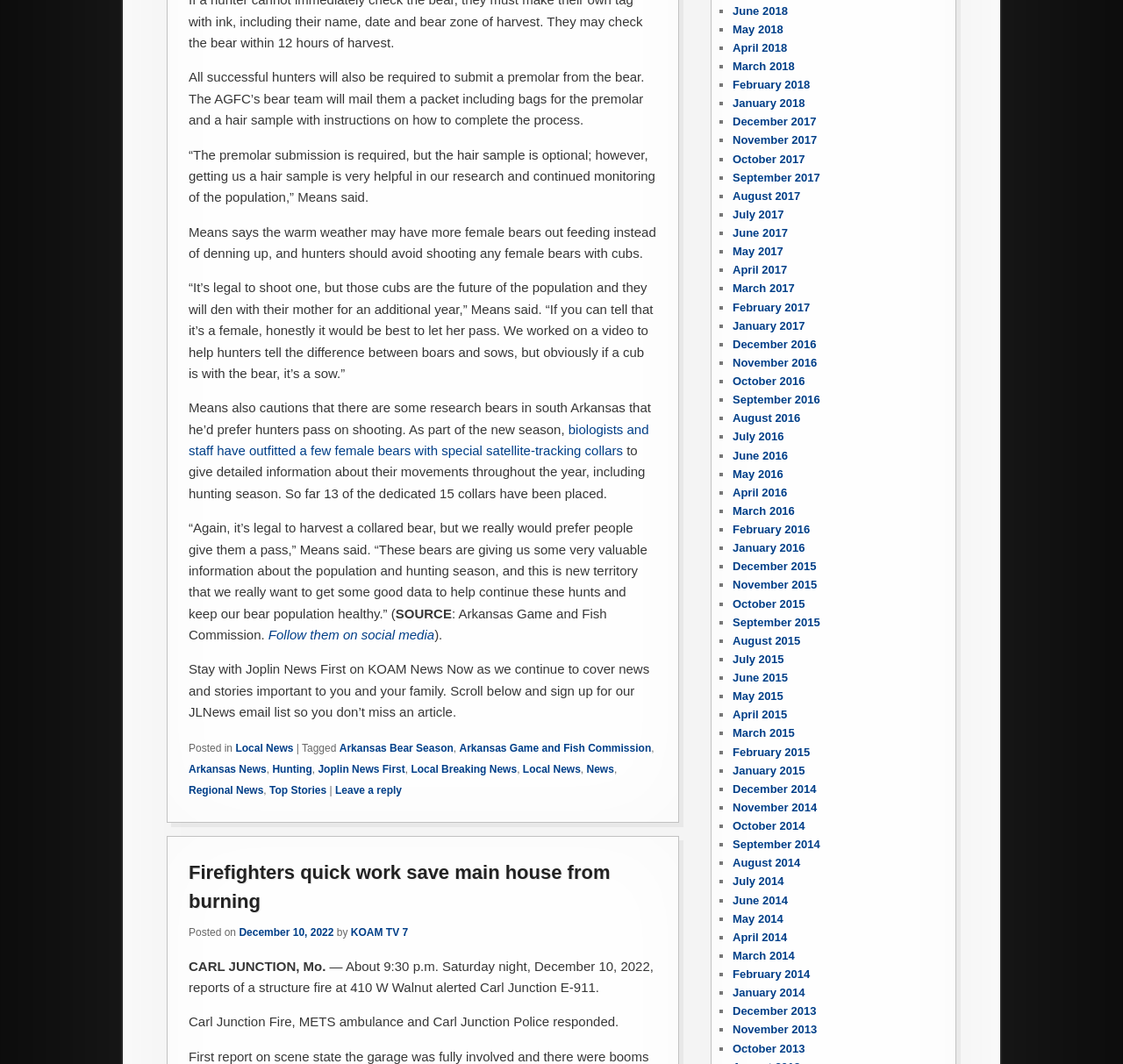Please specify the bounding box coordinates of the area that should be clicked to accomplish the following instruction: "Follow them on social media". The coordinates should consist of four float numbers between 0 and 1, i.e., [left, top, right, bottom].

[0.239, 0.589, 0.387, 0.604]